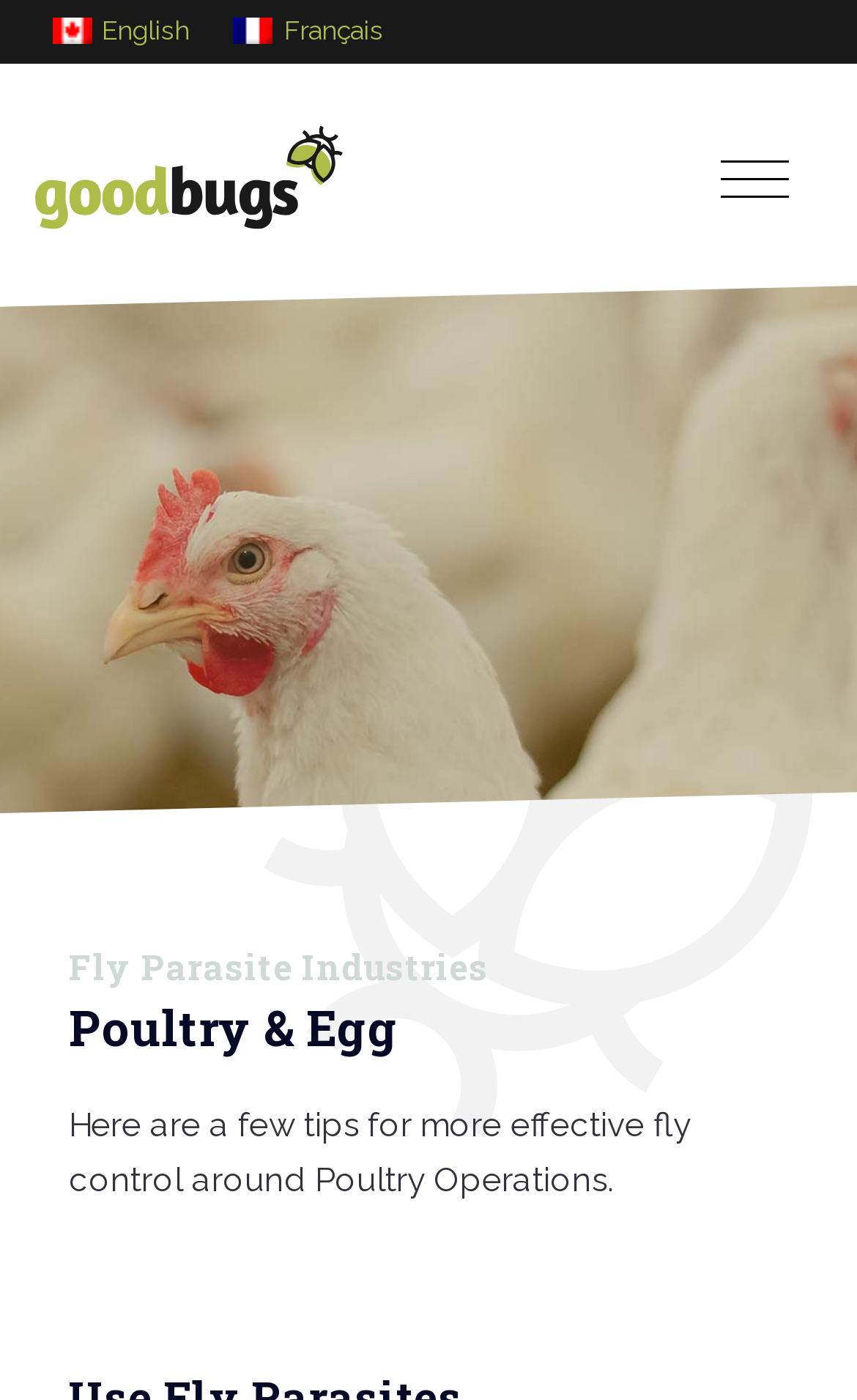Find the bounding box of the web element that fits this description: "Fly Parasite Industries".

[0.08, 0.673, 0.57, 0.706]